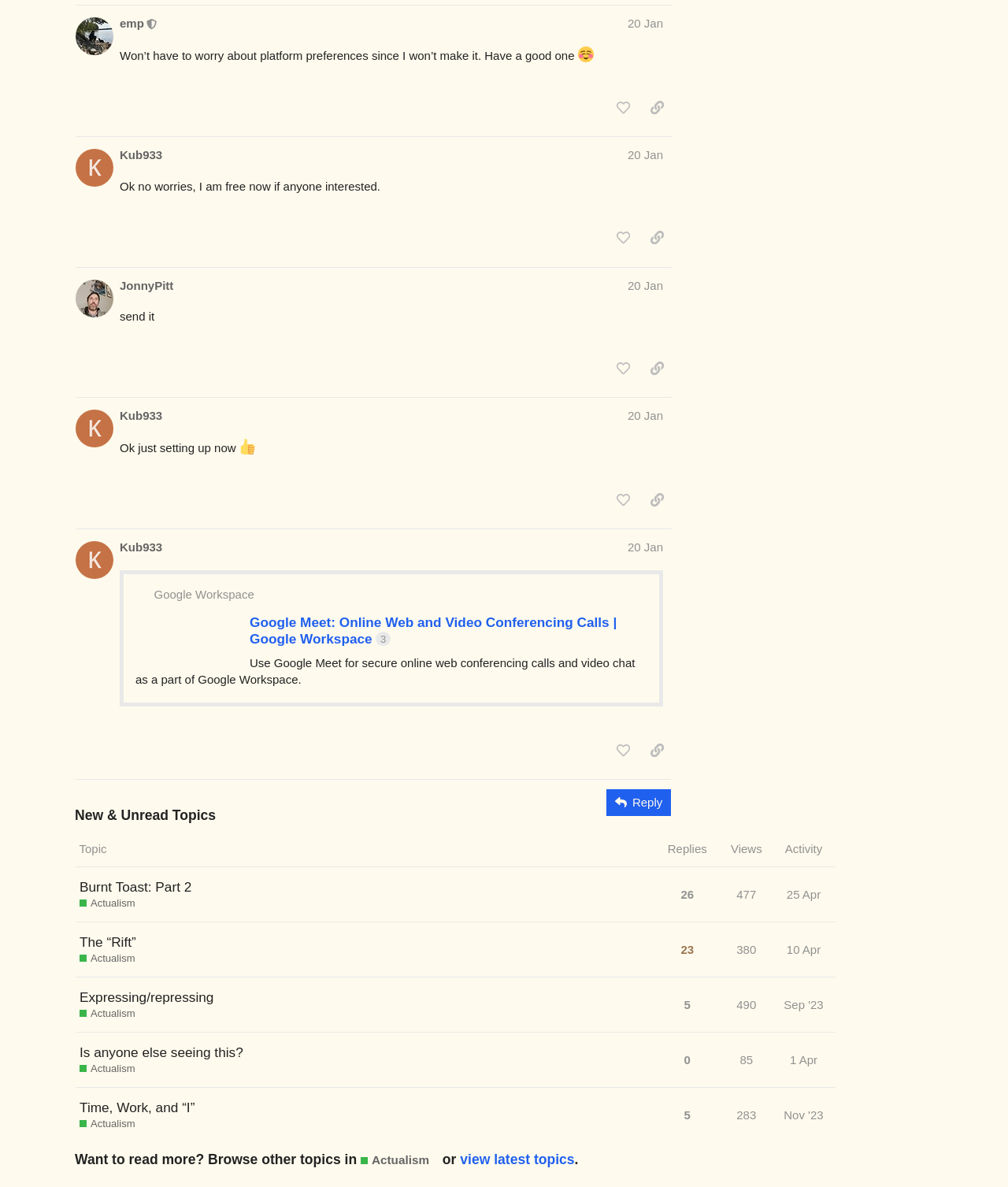Kindly determine the bounding box coordinates of the area that needs to be clicked to fulfill this instruction: "Sort by activity".

[0.77, 0.7, 0.829, 0.73]